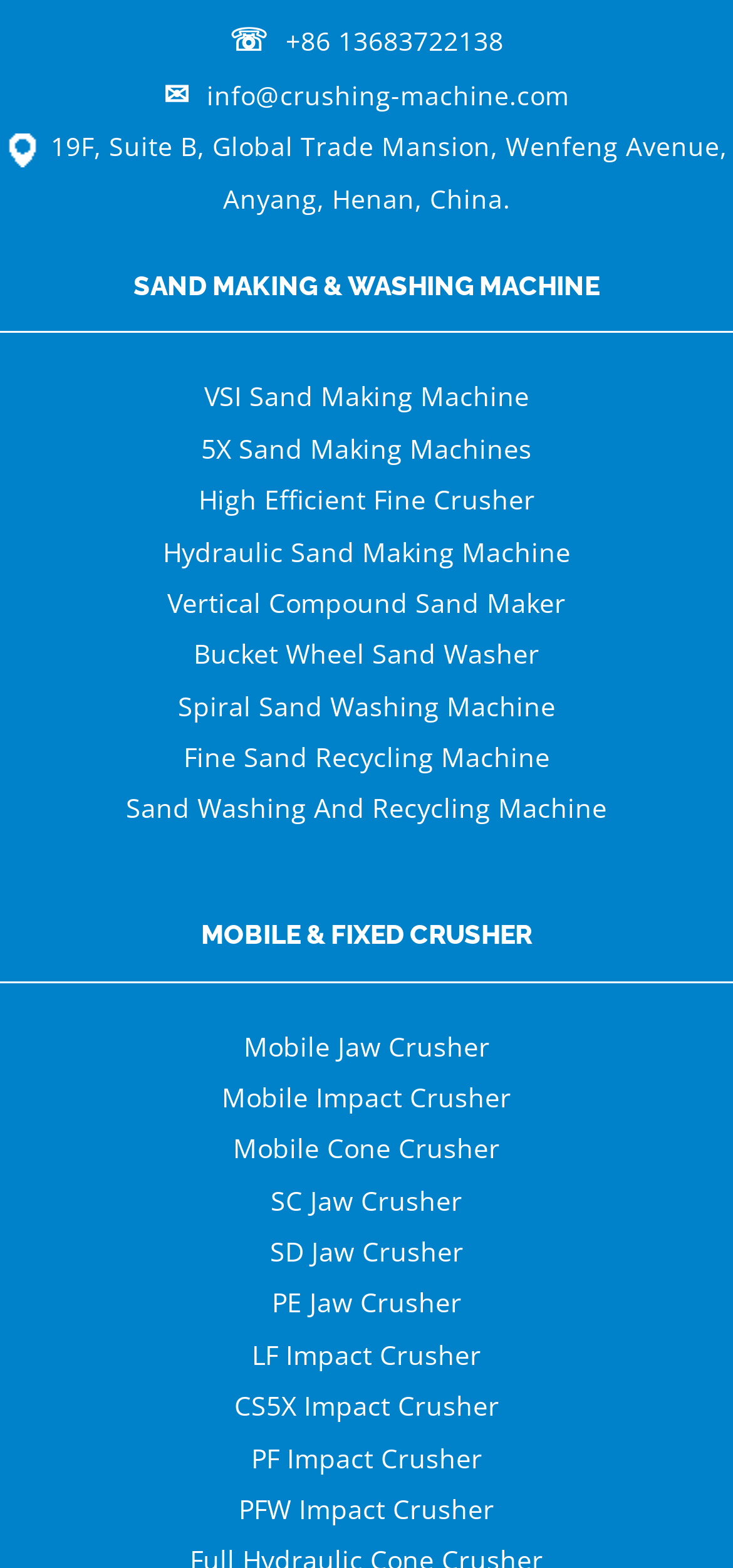Find the bounding box coordinates for the area you need to click to carry out the instruction: "Call the phone number". The coordinates should be four float numbers between 0 and 1, indicated as [left, top, right, bottom].

[0.313, 0.015, 0.687, 0.038]